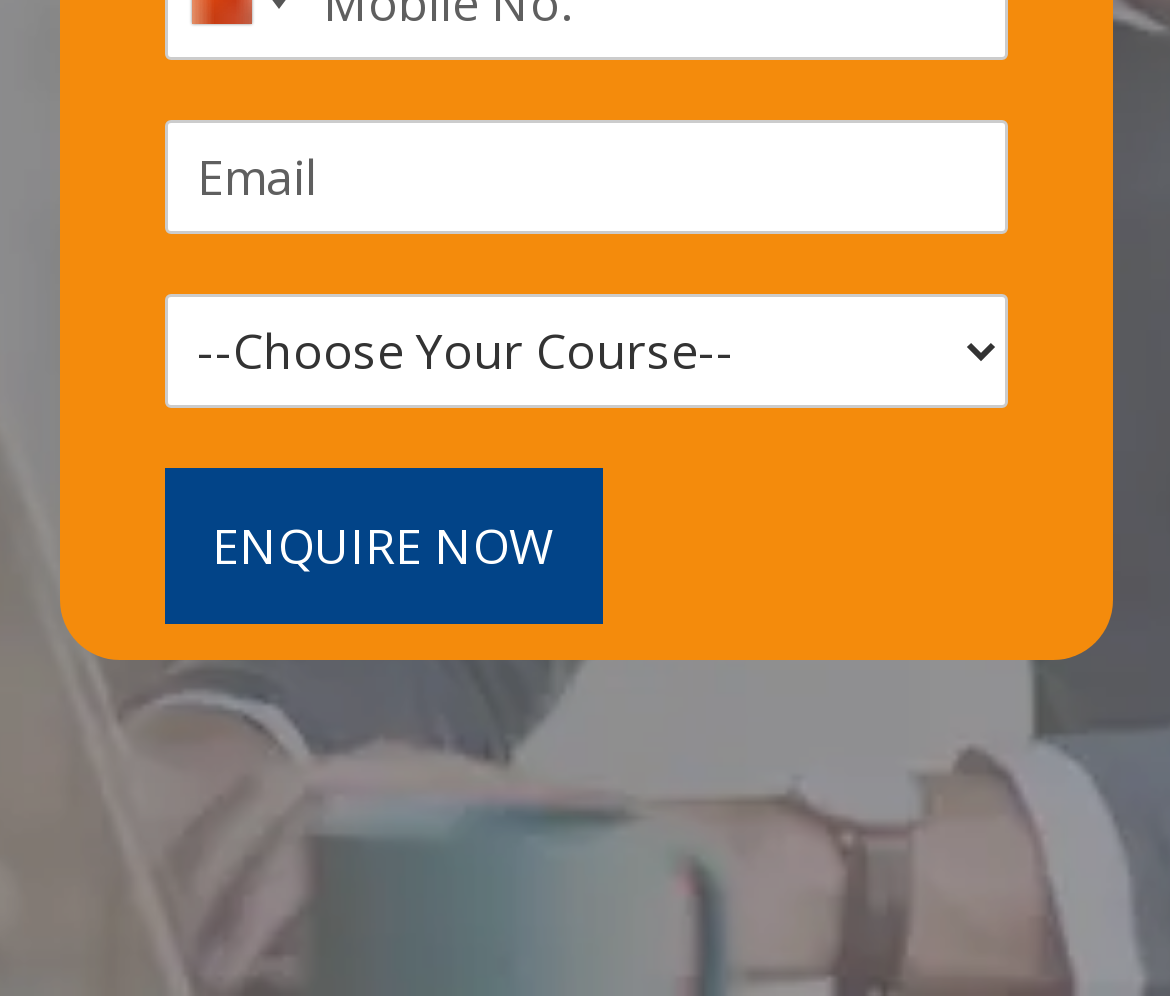Given the element description "ENQUIRE NOW" in the screenshot, predict the bounding box coordinates of that UI element.

[0.14, 0.47, 0.514, 0.627]